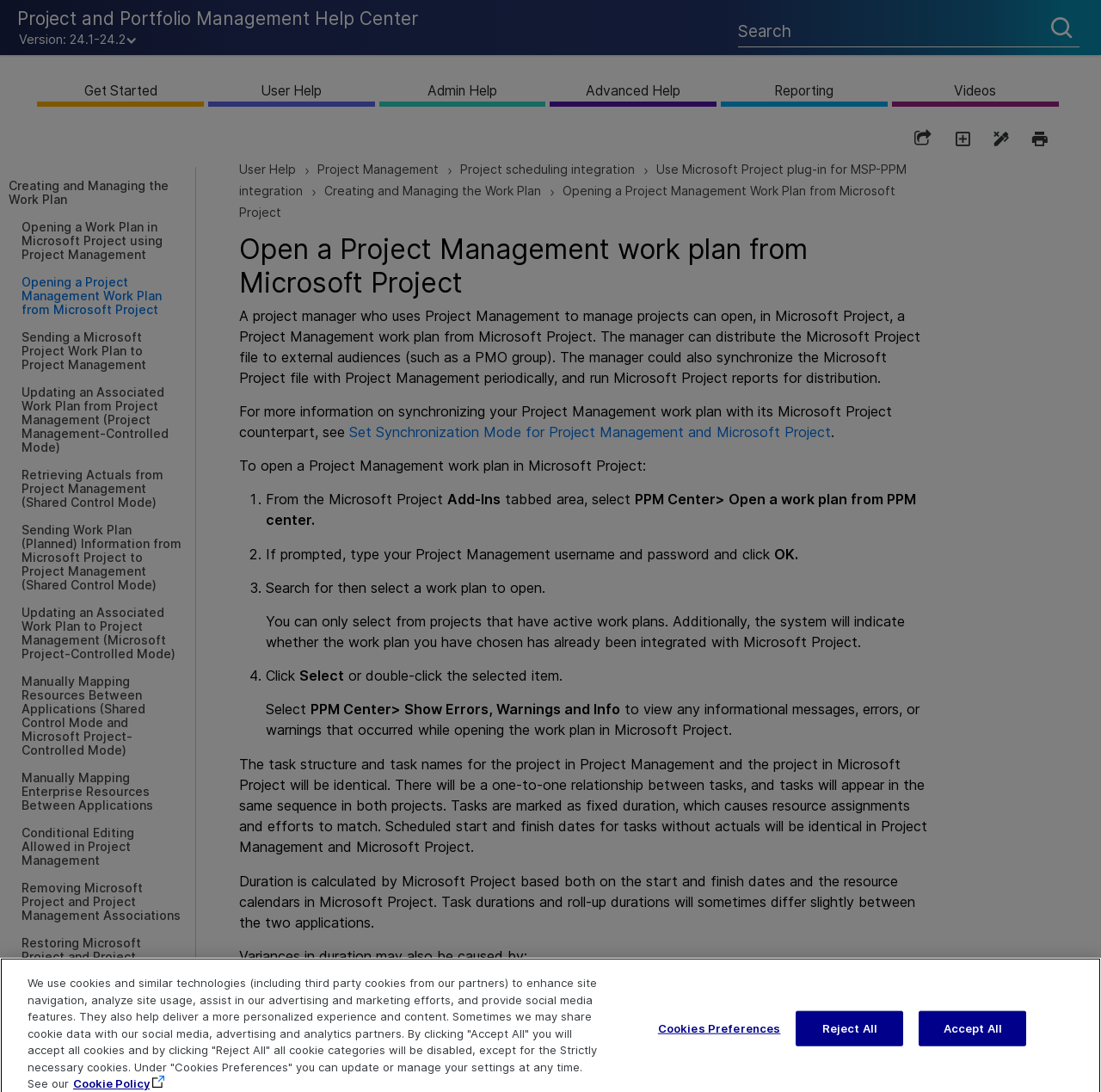Write an elaborate caption that captures the essence of the webpage.

This webpage is a help center for Project and Portfolio Management, specifically focused on integrating Microsoft Project with Project Management. At the top of the page, there is a logo and a search bar, allowing users to search for specific topics. Below the search bar, there are several buttons, including "Get Started", "User Help", "Admin Help", "Advanced Help", "Reporting", and "Videos", which likely provide access to different types of resources and tutorials.

On the left side of the page, there is a list of links to various topics related to creating and managing work plans, including opening a work plan in Microsoft Project, sending a work plan to Project Management, and updating an associated work plan. These links are organized in a hierarchical structure, with subtopics indented below their parent topics.

In the main content area, there is a heading that reads "Open a Project Management work plan from Microsoft Project". Below this heading, there is a block of text that explains the purpose of this feature and how it can be used to manage projects. The text is divided into several paragraphs, with bold headings and bullet points used to highlight key information.

The page also includes a navigation breadcrumb trail at the top, which shows the user's current location within the help center. The breadcrumb trail includes links to higher-level topics, such as "Project Management" and "Project scheduling integration".

Overall, this webpage appears to be a comprehensive resource for users who need to integrate Microsoft Project with Project Management, providing detailed instructions and explanations for various tasks and features.